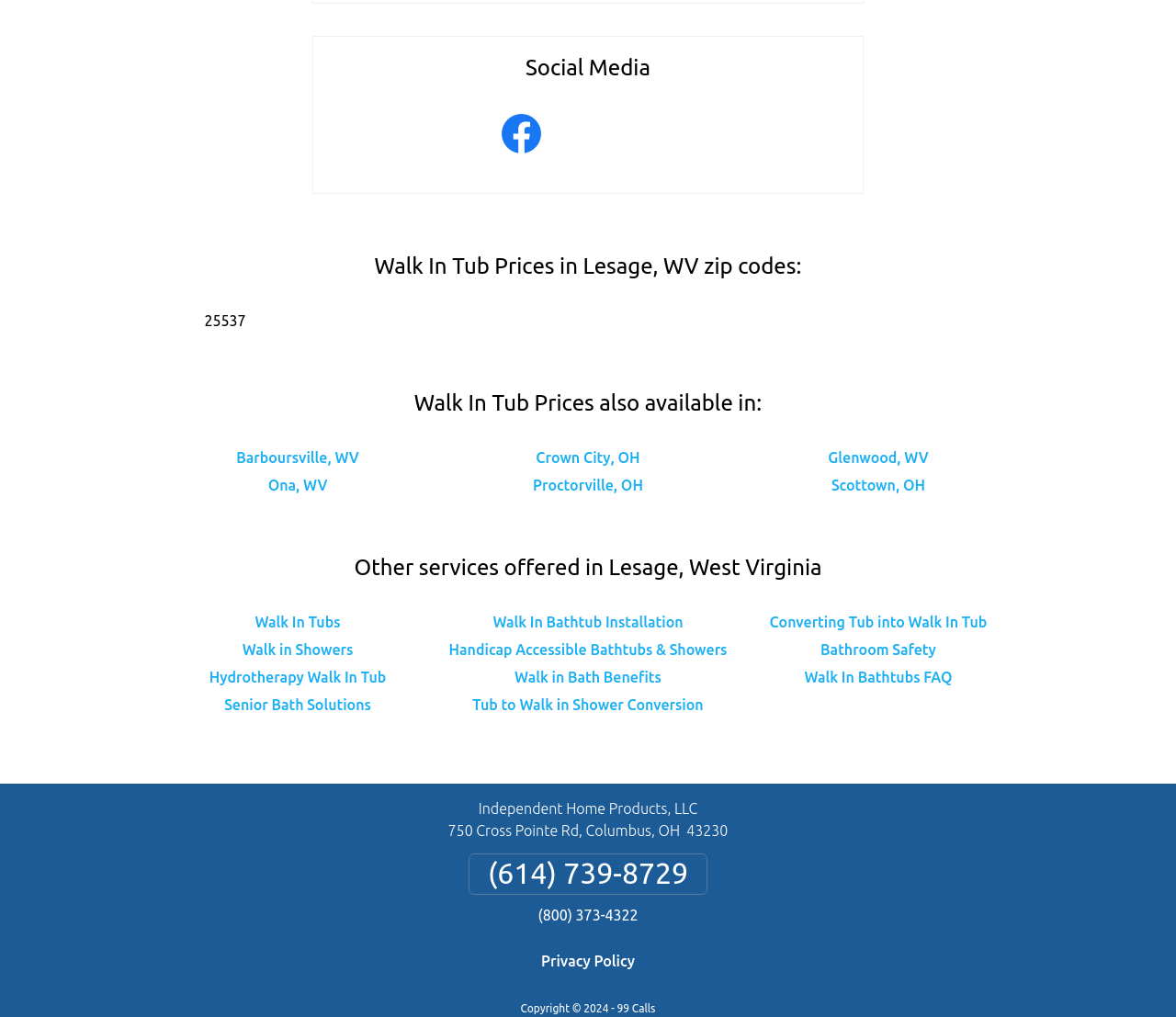Given the element description: "title="Facebook"", predict the bounding box coordinates of this UI element. The coordinates must be four float numbers between 0 and 1, given as [left, top, right, bottom].

[0.414, 0.147, 0.471, 0.168]